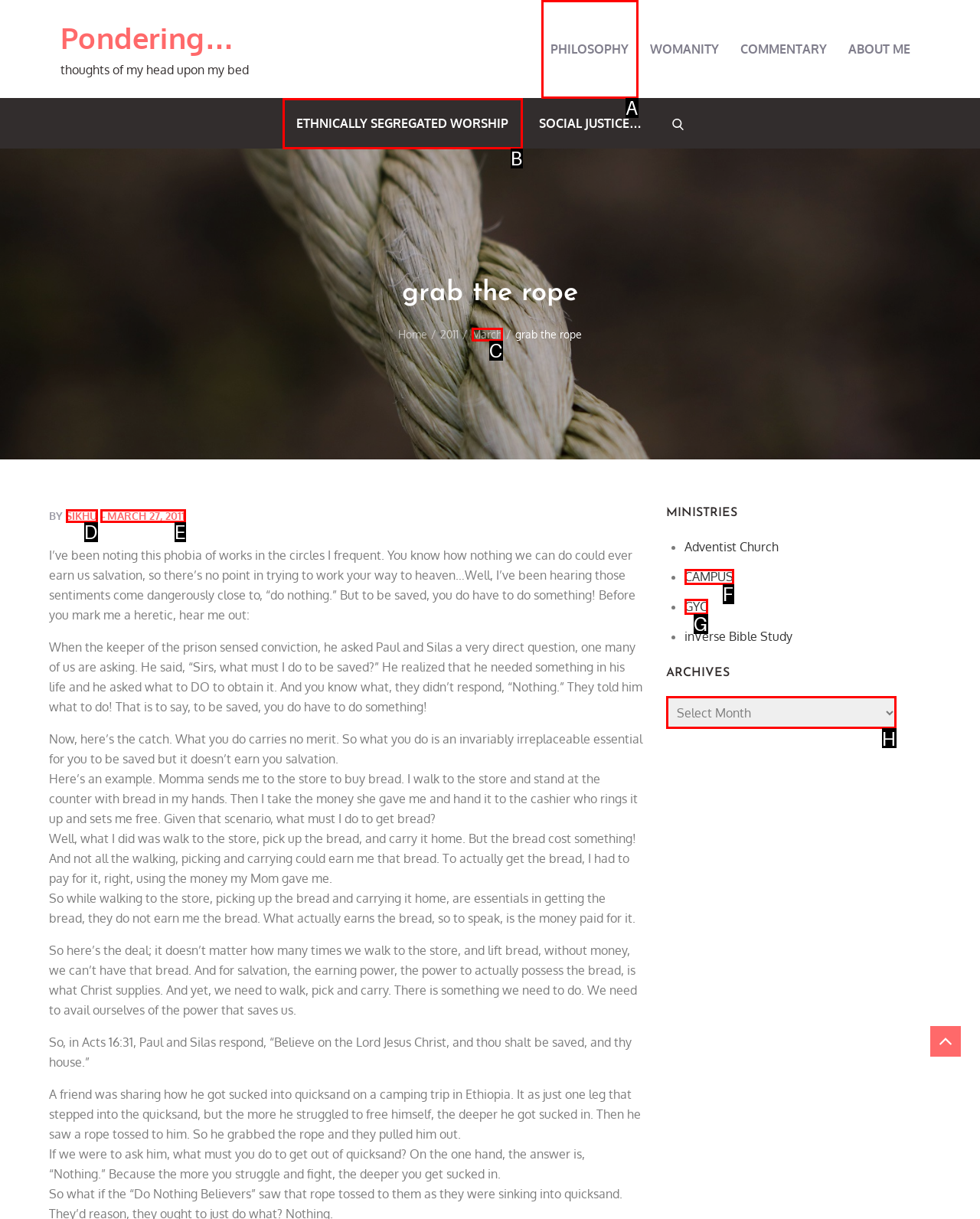Identify the UI element that corresponds to this description: March 27, 2011February 25, 2020
Respond with the letter of the correct option.

E